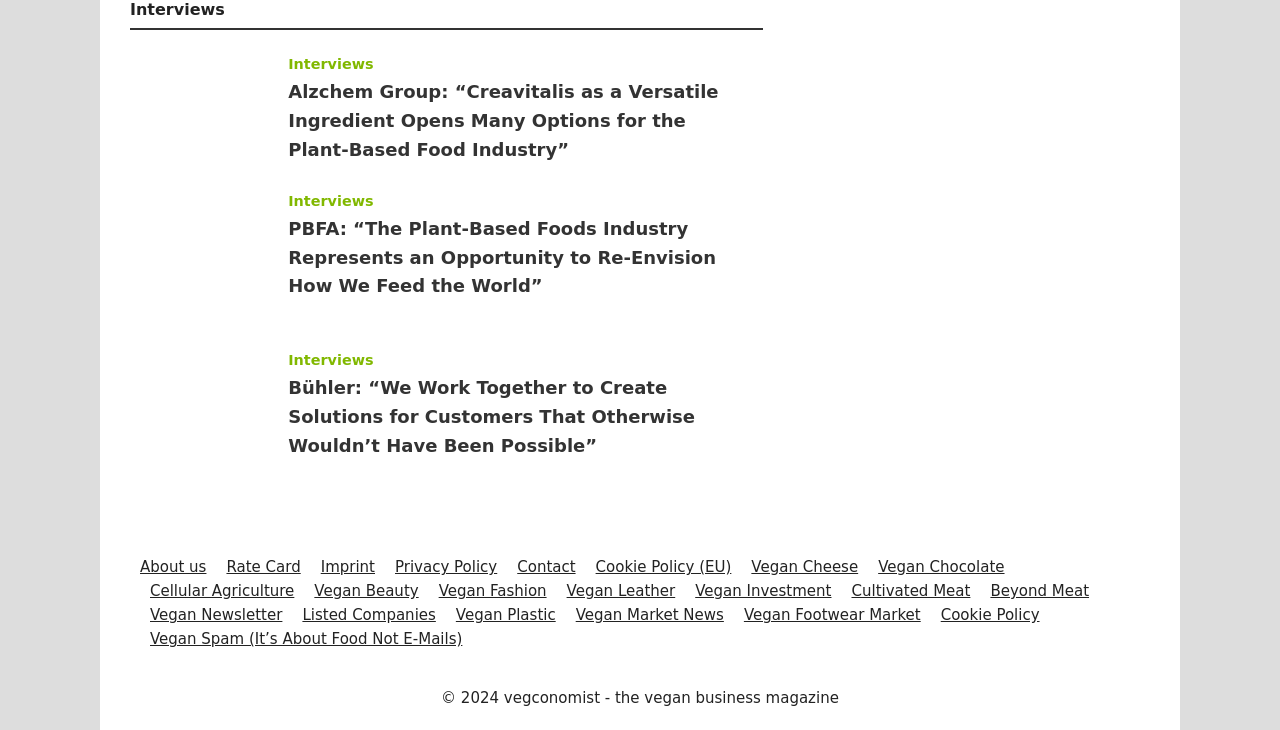Please specify the bounding box coordinates of the area that should be clicked to accomplish the following instruction: "Go to the About us page". The coordinates should consist of four float numbers between 0 and 1, i.e., [left, top, right, bottom].

[0.109, 0.765, 0.161, 0.789]